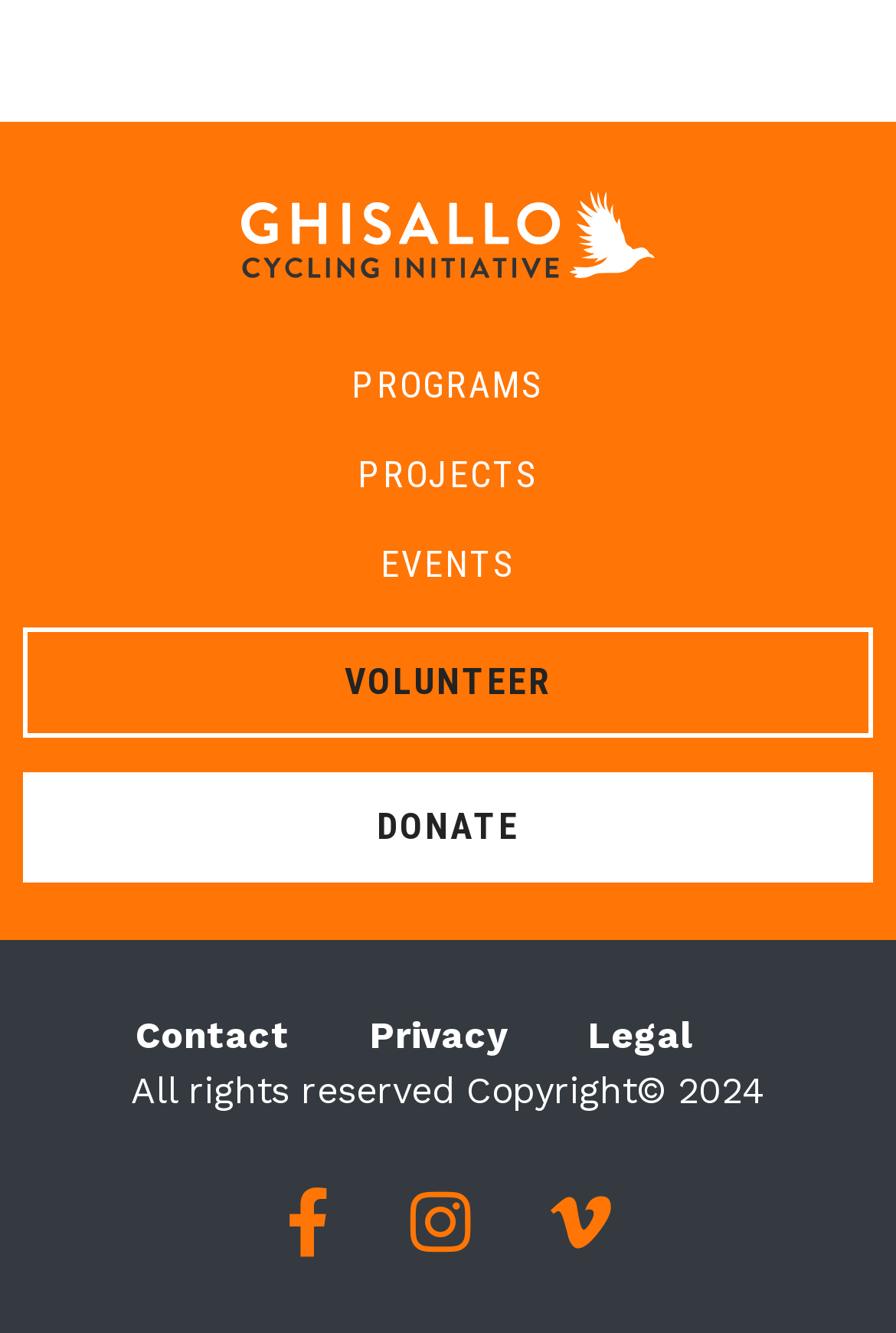What are the three links at the bottom-right corner of the webpage?
Provide an in-depth and detailed answer to the question.

The three links at the bottom-right corner of the webpage can be found inside the 'contentinfo' element, where there are three links with the text 'Contact', 'Privacy', and 'Legal'.